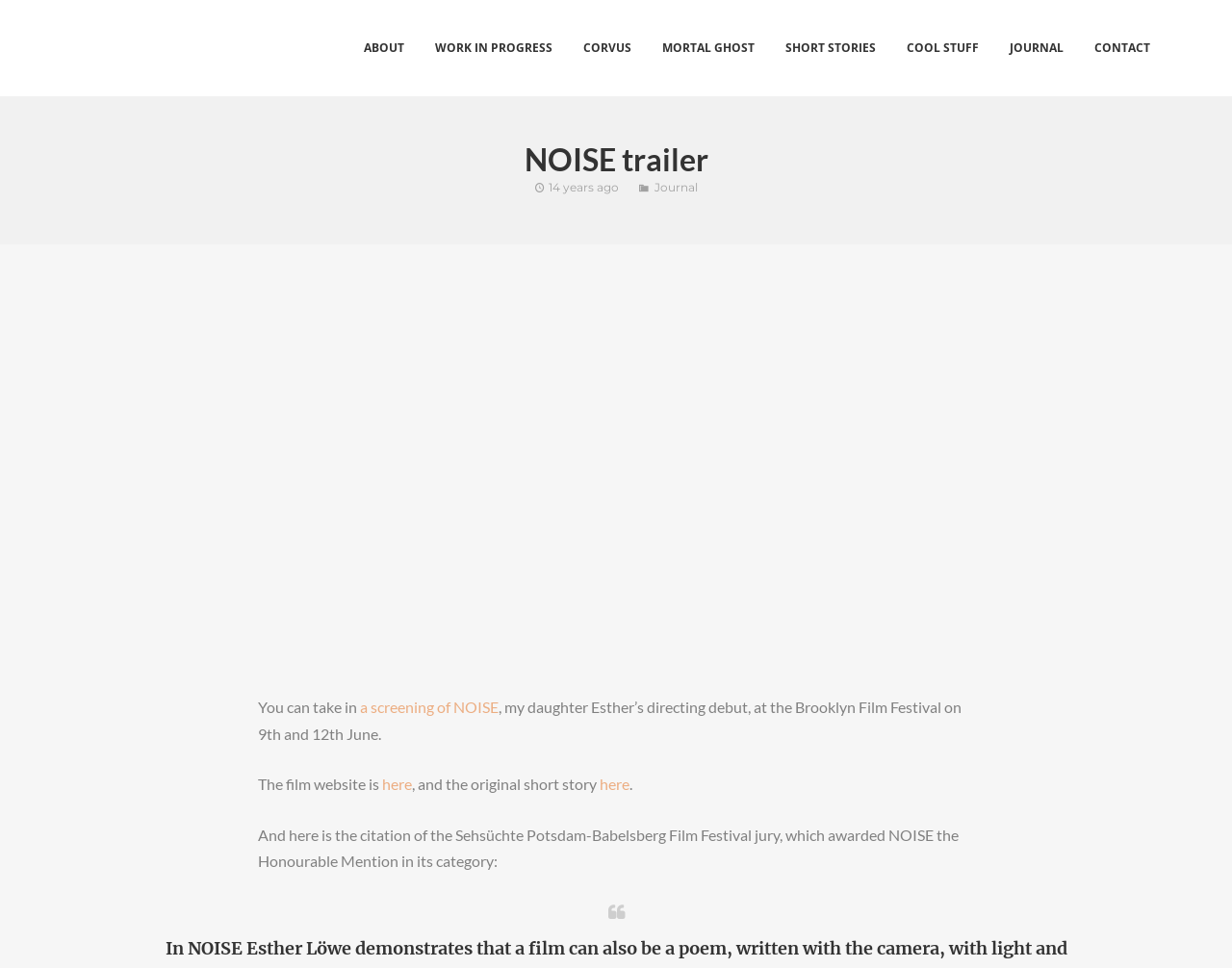Please give a one-word or short phrase response to the following question: 
What is the category where NOISE received an Honourable Mention?

Sehsüchte Potsdam-Babelsberg Film Festival